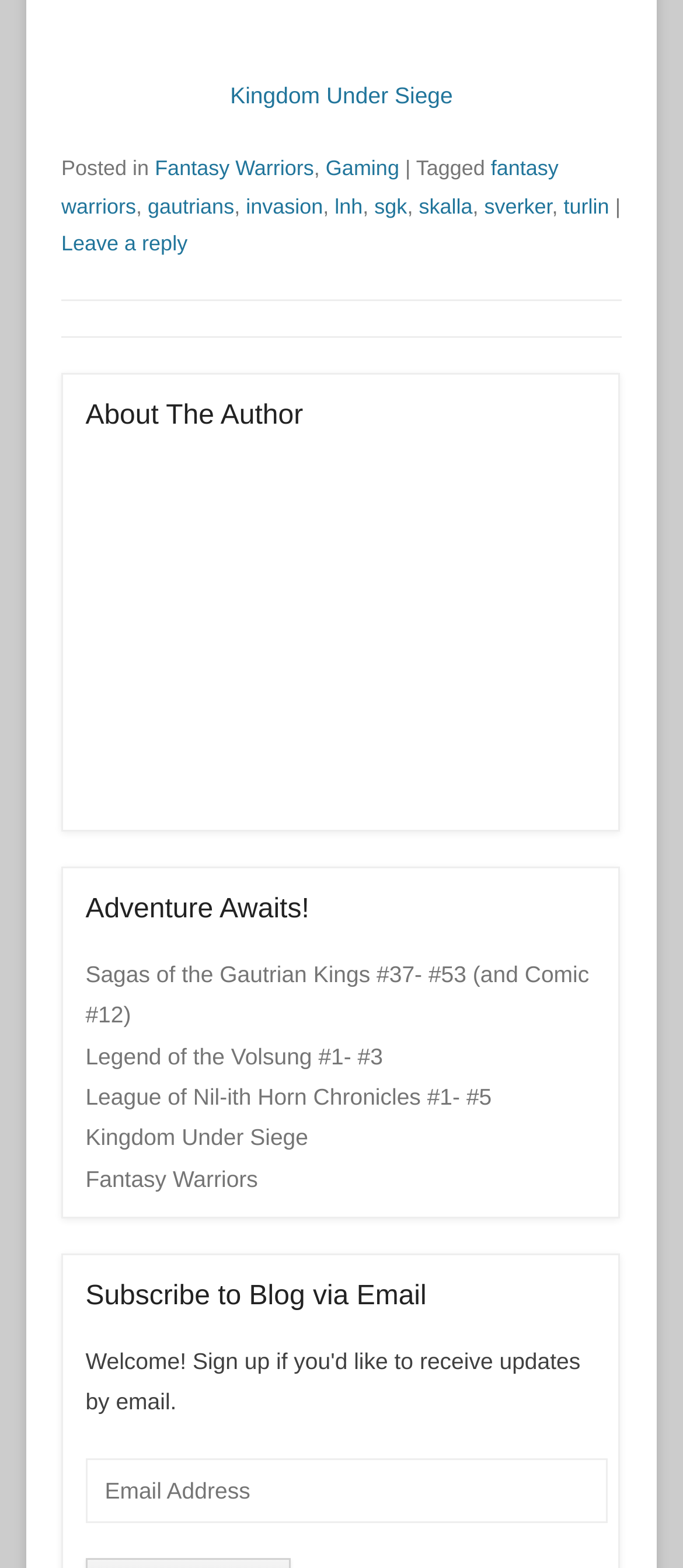Can you find the bounding box coordinates for the element that needs to be clicked to execute this instruction: "Click on the 'Leave a reply' link"? The coordinates should be given as four float numbers between 0 and 1, i.e., [left, top, right, bottom].

[0.09, 0.148, 0.274, 0.163]